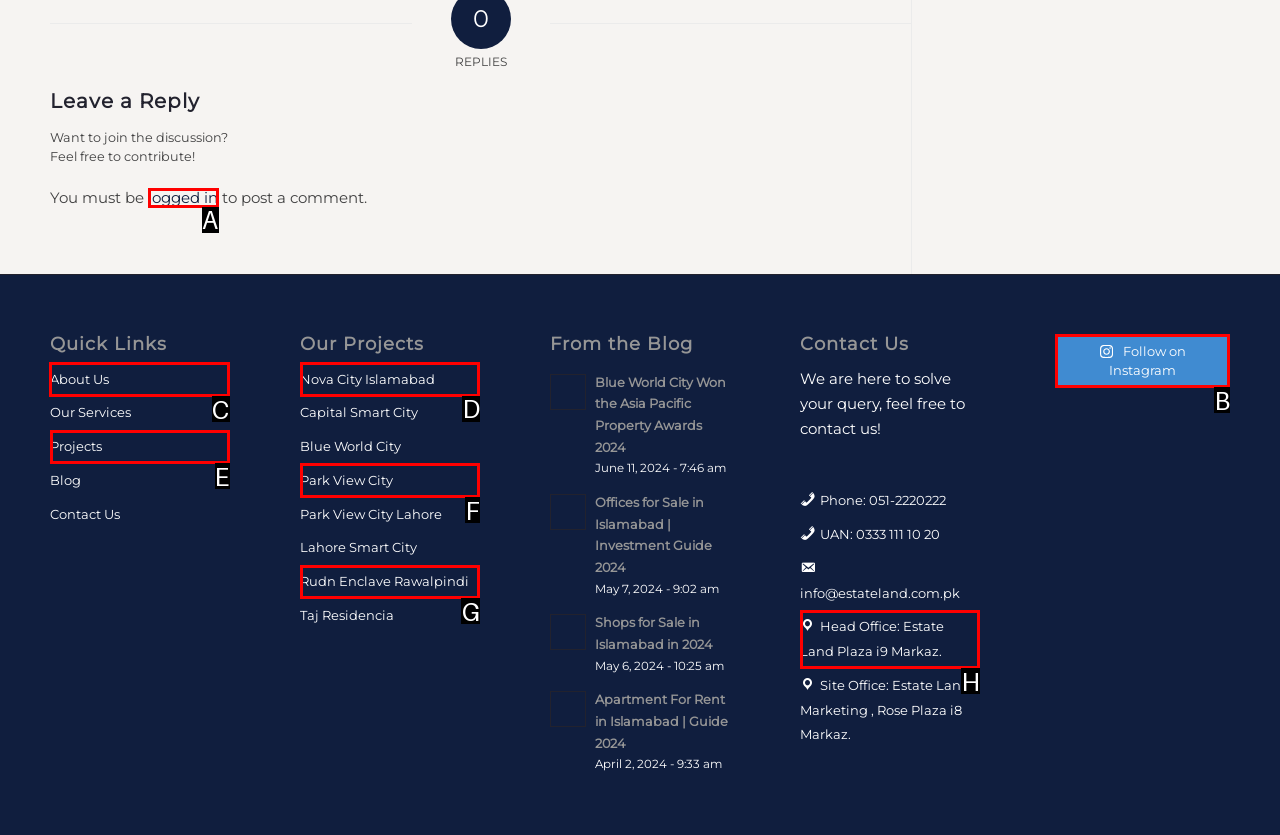Which choice should you pick to execute the task: Visit the 'About Us' page
Respond with the letter associated with the correct option only.

C